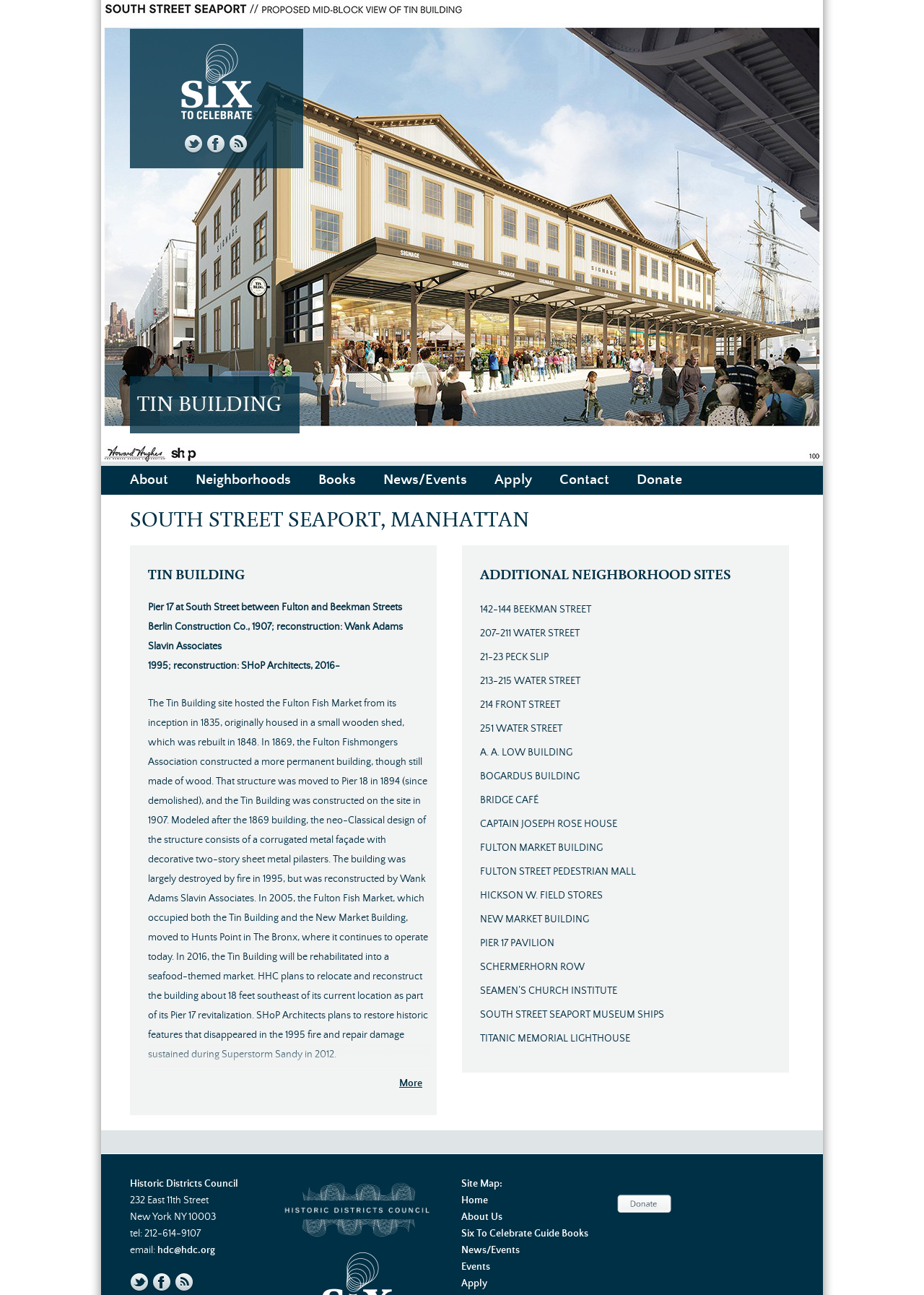Please specify the coordinates of the bounding box for the element that should be clicked to carry out this instruction: "Explore the '142-144 Beekman Street' site". The coordinates must be four float numbers between 0 and 1, formatted as [left, top, right, bottom].

[0.52, 0.466, 0.64, 0.475]